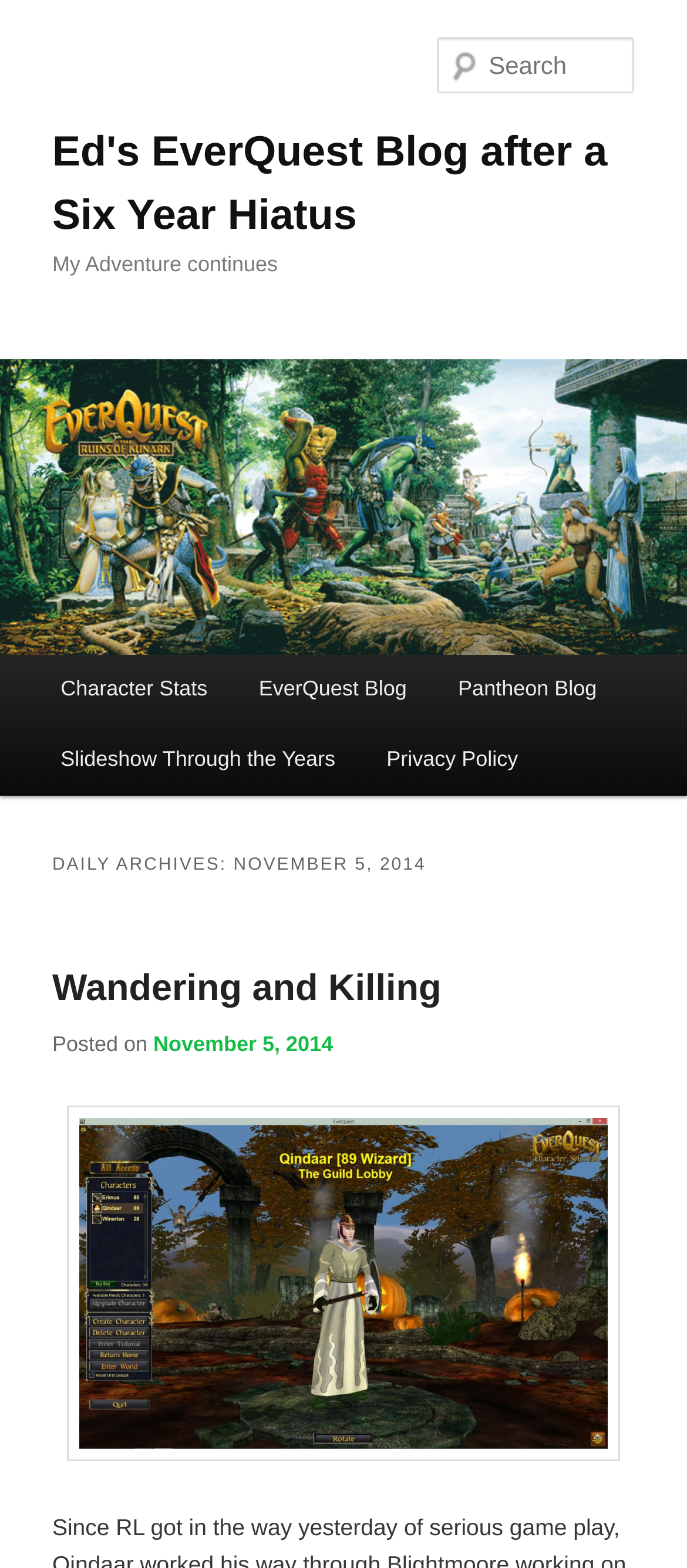Provide a thorough description of this webpage.

This webpage is a blog post titled "Ed's EverQuest Blog after a Six Year Hiatus" published on November 5, 2014. At the top, there are two links, "Skip to primary content" and "Skip to secondary content", which are positioned at the top-left corner of the page. 

Below these links, there is a heading with the same title as the blog post, "Ed's EverQuest Blog after a Six Year Hiatus", which spans almost the entire width of the page. Within this heading, there is a link with the same title. 

Underneath the heading, there is another heading titled "My Adventure continues". To the right of this heading, there is a large image that occupies the entire width of the page, with a link to "Ed's EverQuest Blog after a Six Year Hiatus" overlaid on top of it.

On the top-right corner of the page, there is a search box with a placeholder text "Search Search". 

Below the image, there is a main menu section with five links: "Character Stats", "EverQuest Blog", "Pantheon Blog", "Slideshow Through the Years", and "Privacy Policy". These links are arranged horizontally and occupy about half of the page width.

Further down, there is a section titled "DAILY ARCHIVES: NOVEMBER 5, 2014", which contains a blog post titled "Wandering and Killing". This post has a link to the post title, and below it, there is a line of text "Posted on" followed by a link to the date "November 5, 2014". 

At the bottom of the page, there is a link to an image titled "2014-10-28_13-10-02", which is positioned at the bottom-right corner of the page.